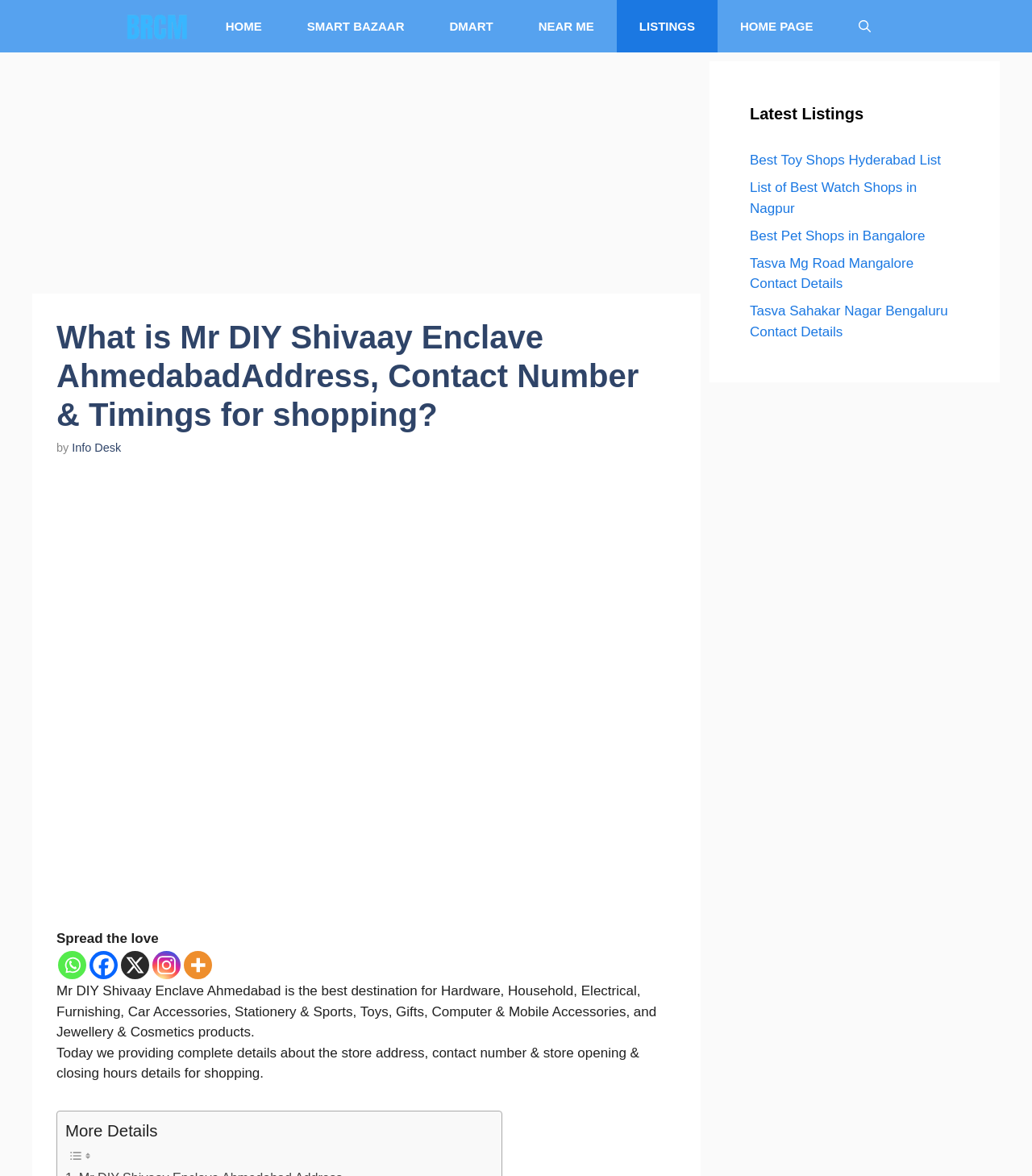Determine the bounding box coordinates of the clickable region to carry out the instruction: "Share on Whatsapp".

[0.056, 0.809, 0.084, 0.833]